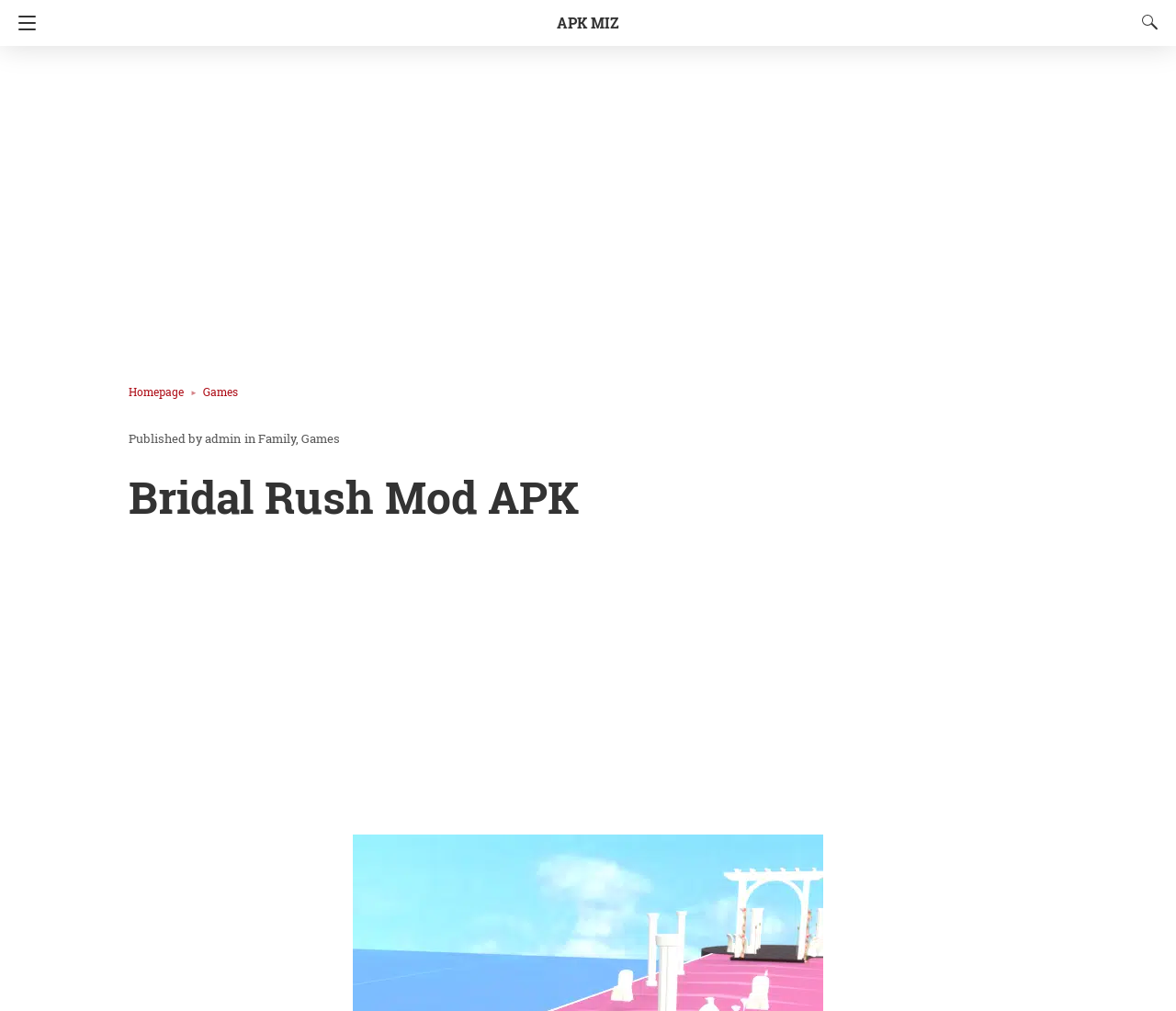Could you provide the bounding box coordinates for the portion of the screen to click to complete this instruction: "Go to APK MIZ"?

[0.473, 0.0, 0.527, 0.045]